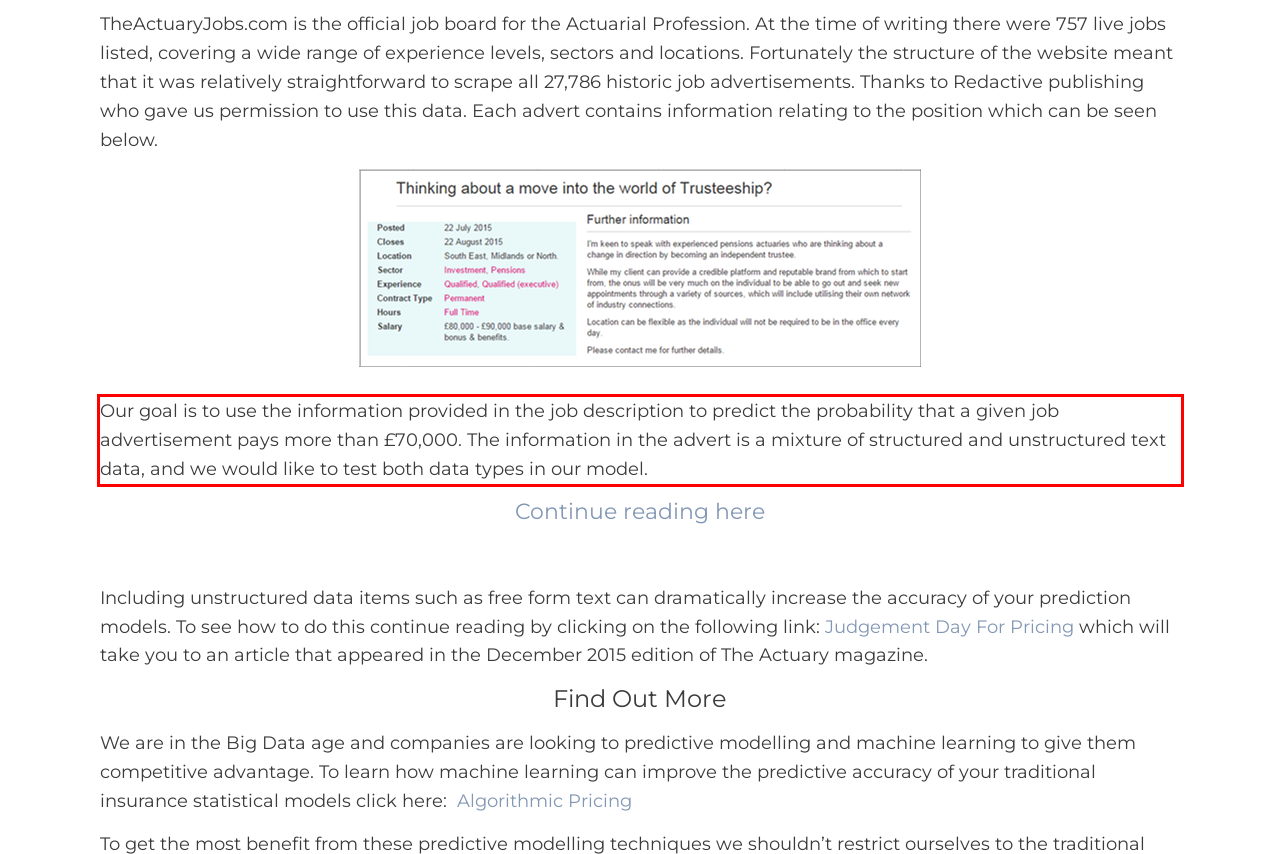You have a screenshot of a webpage with a red bounding box. Identify and extract the text content located inside the red bounding box.

Our goal is to use the information provided in the job description to predict the probability that a given job advertisement pays more than £70,000. The information in the advert is a mixture of structured and unstructured text data, and we would like to test both data types in our model.